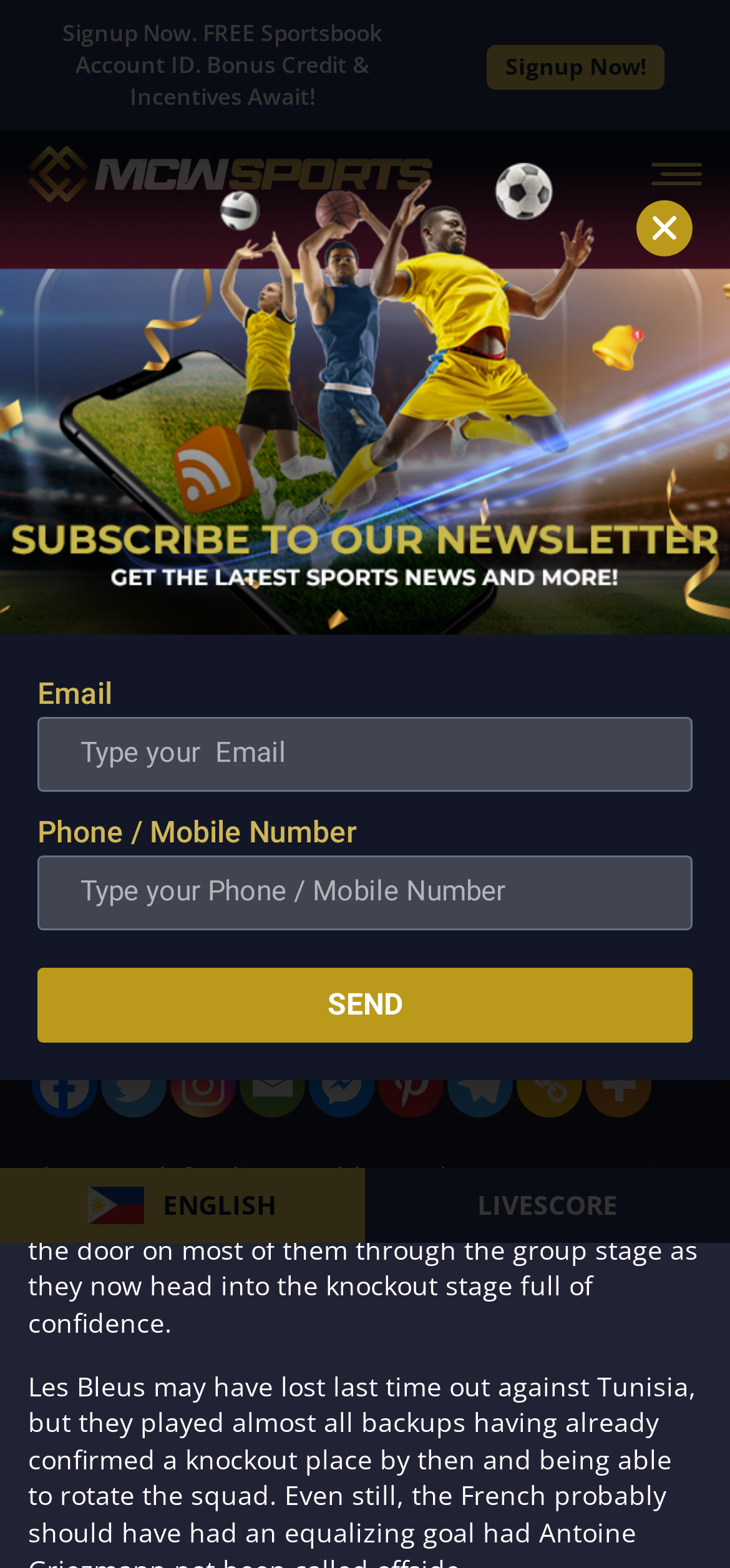Using the element description: "News", determine the bounding box coordinates. The coordinates should be in the format [left, top, right, bottom], with values between 0 and 1.

None